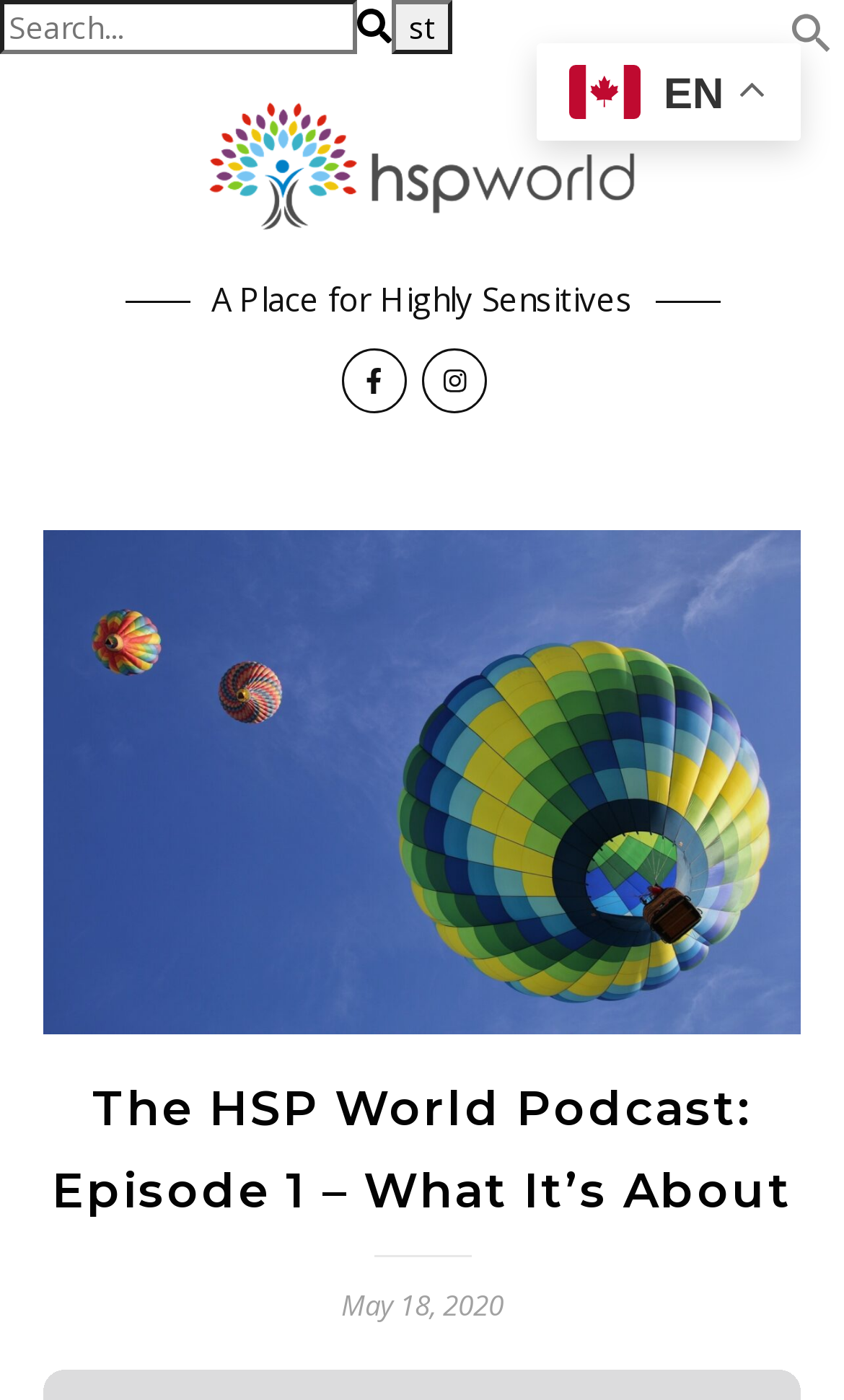Based on the element description name="s" placeholder="Search...", identify the bounding box of the UI element in the given webpage screenshot. The coordinates should be in the format (top-left x, top-left y, bottom-right x, bottom-right y) and must be between 0 and 1.

[0.0, 0.0, 0.423, 0.039]